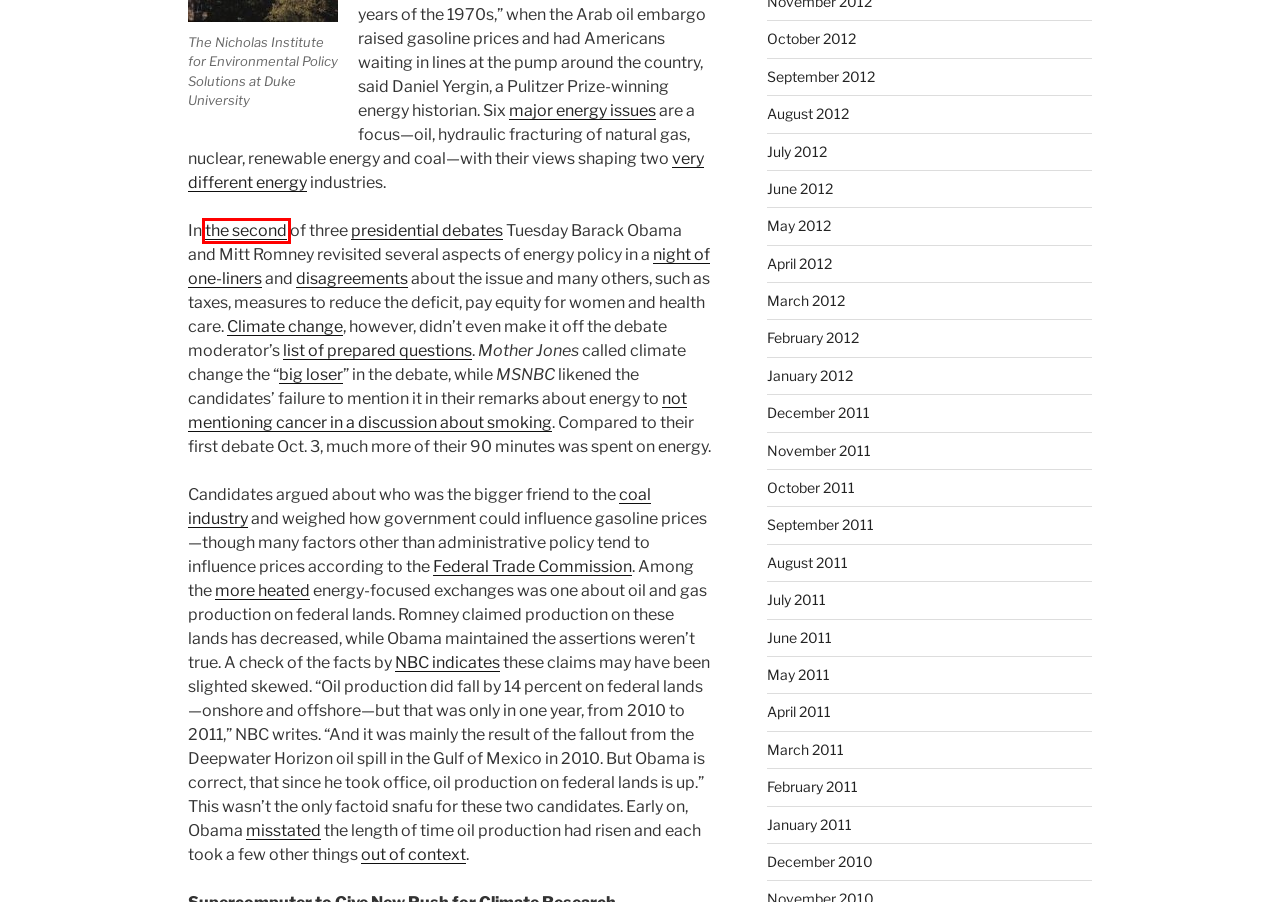Examine the screenshot of a webpage featuring a red bounding box and identify the best matching webpage description for the new page that results from clicking the element within the box. Here are the options:
A. December 2011 – The Climate Post
B. July 2011 – The Climate Post
C. September 2012 – The Climate Post
D. Second Presidential Debate Full Transcript - ABC News
E. June 2012 – The Climate Post
F. August 2011 – The Climate Post
G. November 2011 – The Climate Post
H. June 2011 – The Climate Post

D